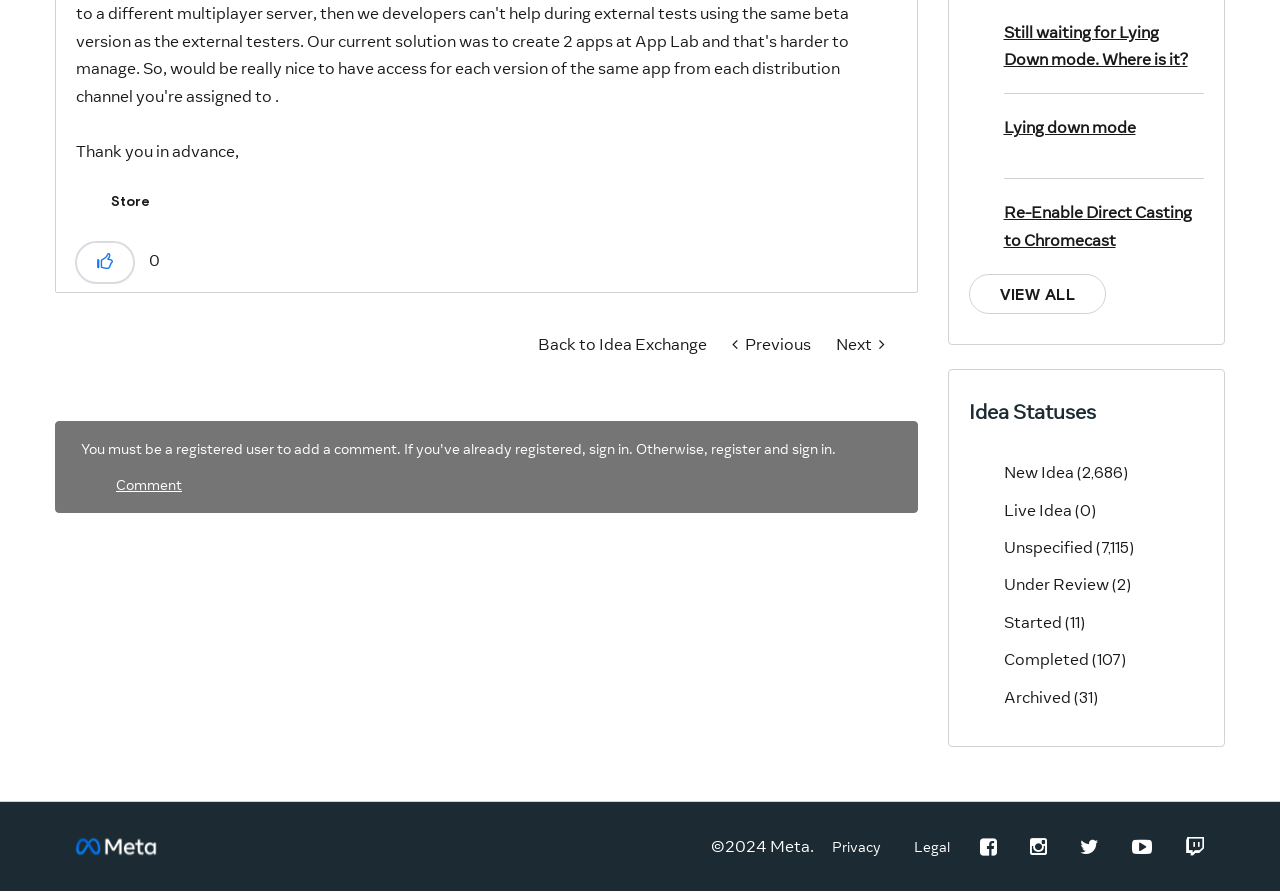Bounding box coordinates should be provided in the format (top-left x, top-left y, bottom-right x, bottom-right y) with all values between 0 and 1. Identify the bounding box for this UI element: Previous

[0.561, 0.368, 0.643, 0.405]